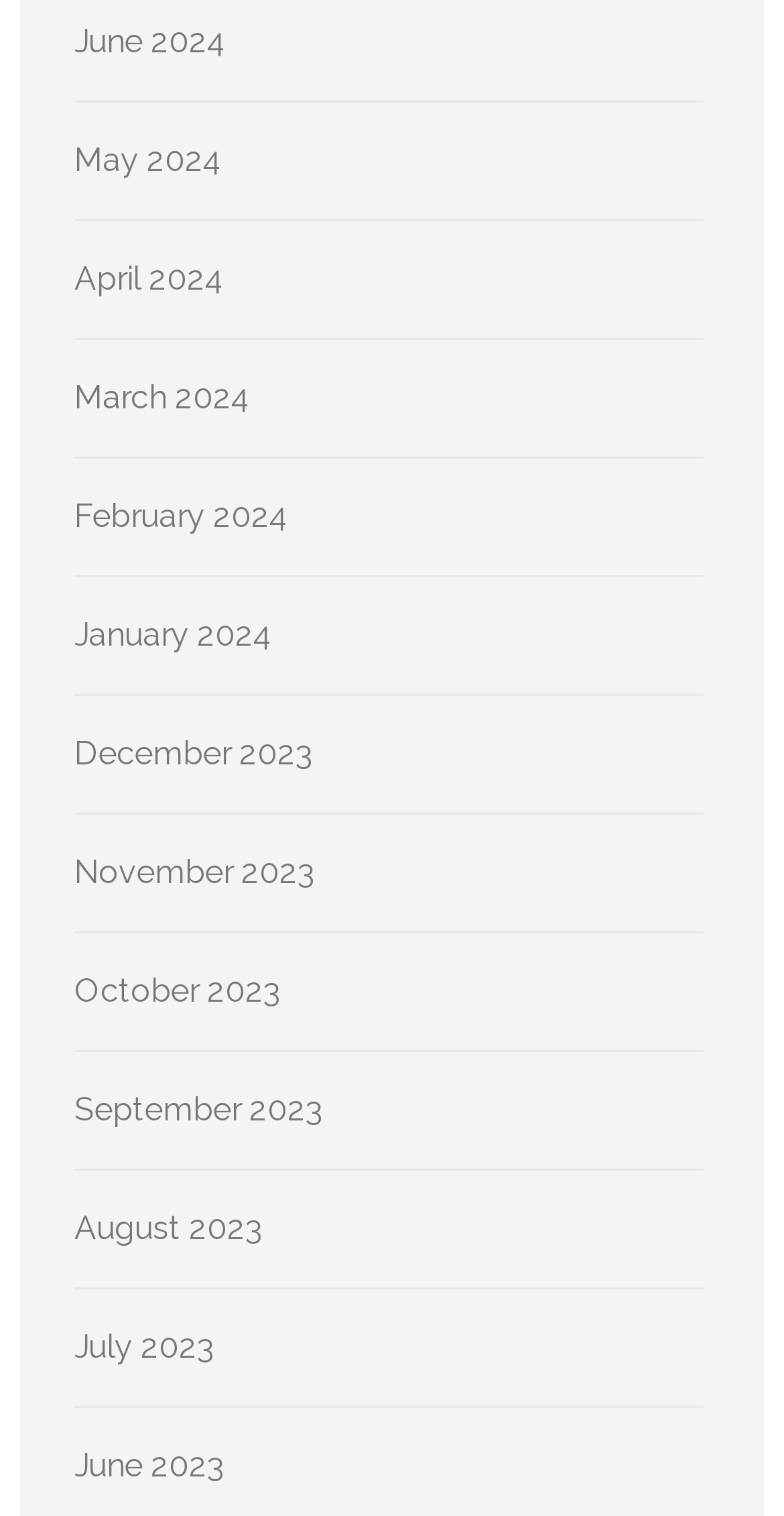Answer the question using only a single word or phrase: 
What is the vertical position of the 'February 2024' link?

Middle